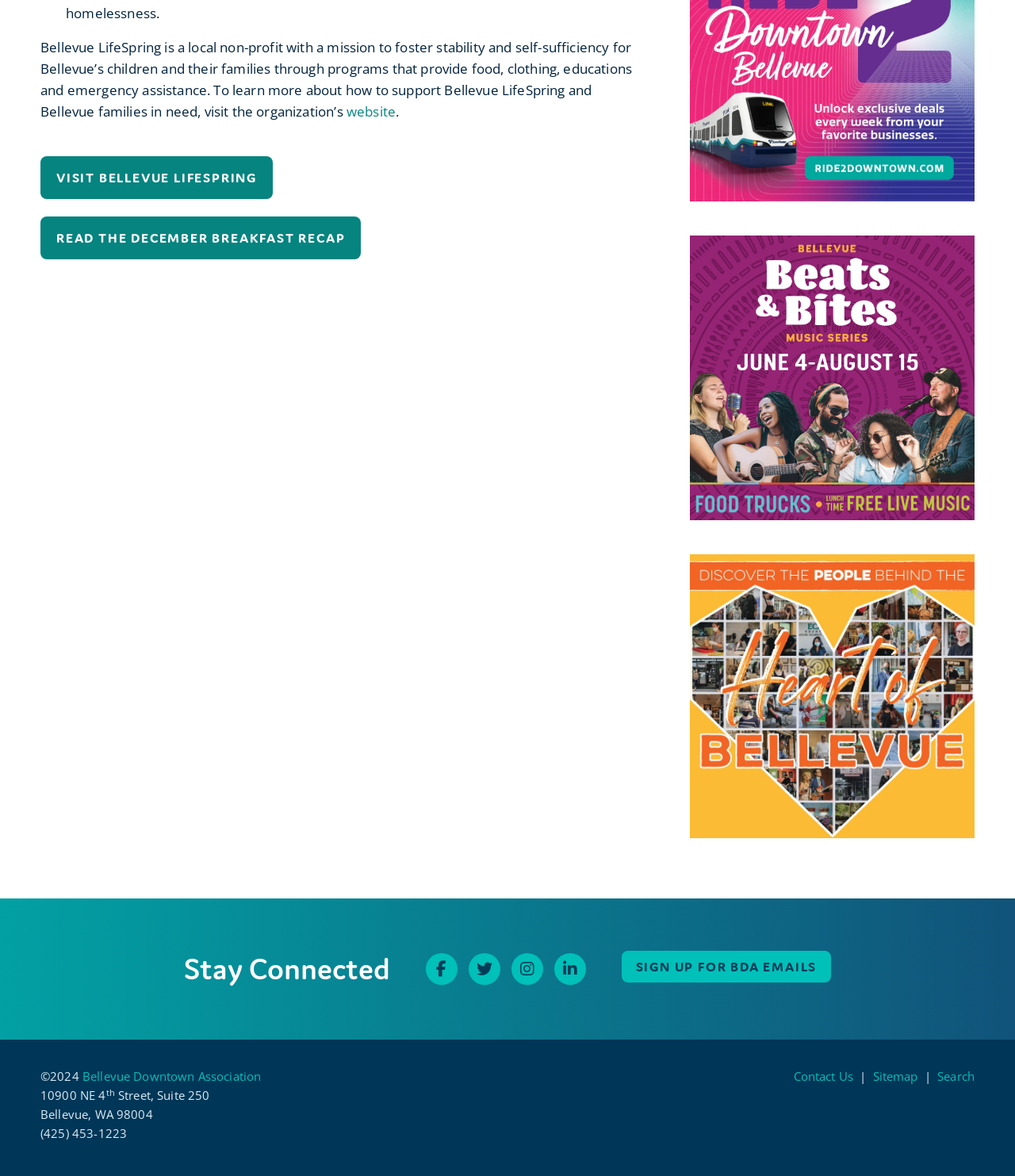Please identify the bounding box coordinates of the element I need to click to follow this instruction: "search".

[0.924, 0.909, 0.96, 0.922]